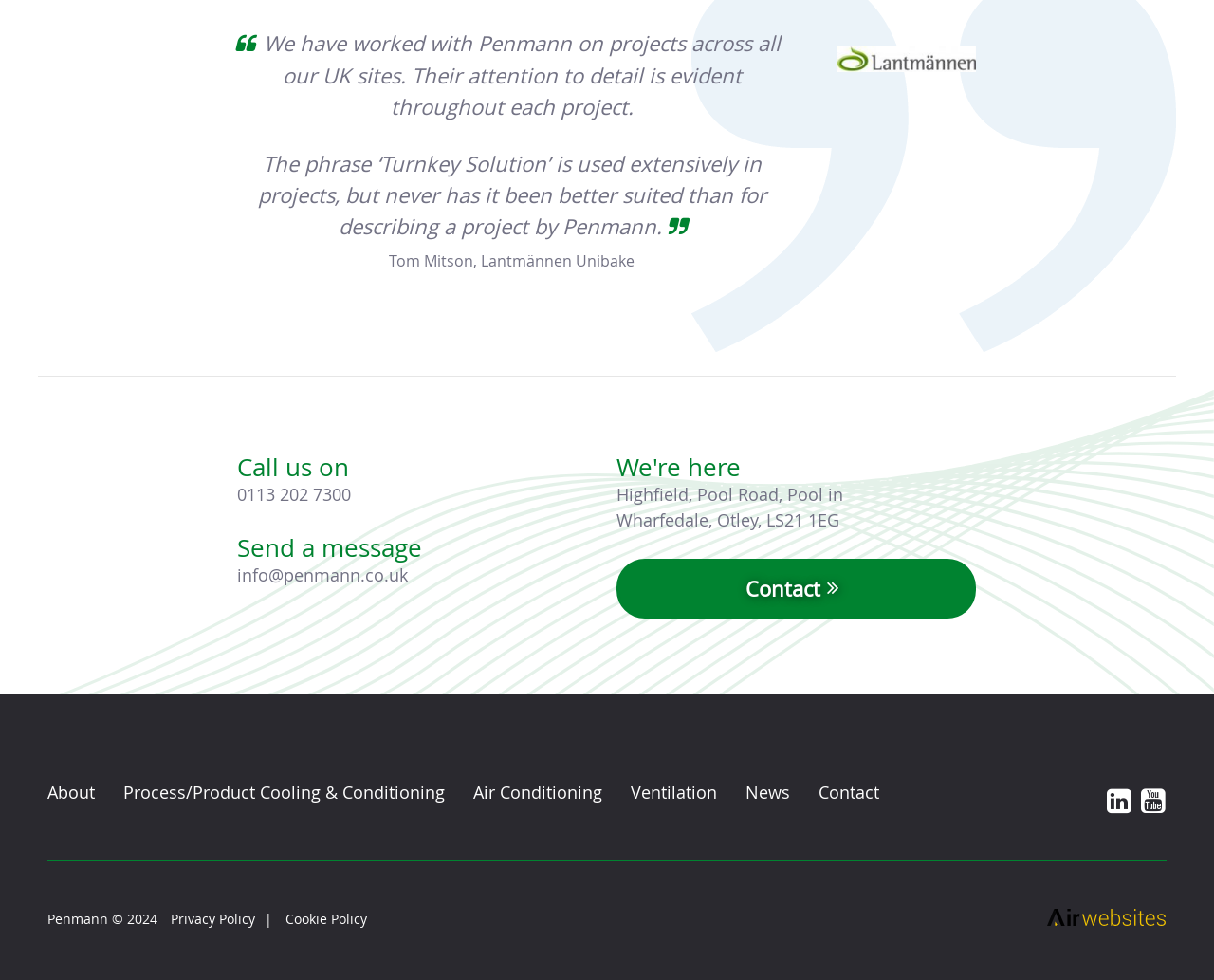Answer the question using only one word or a concise phrase: Who is the testimonial from?

Tom Mitson, Lantmännen Unibake